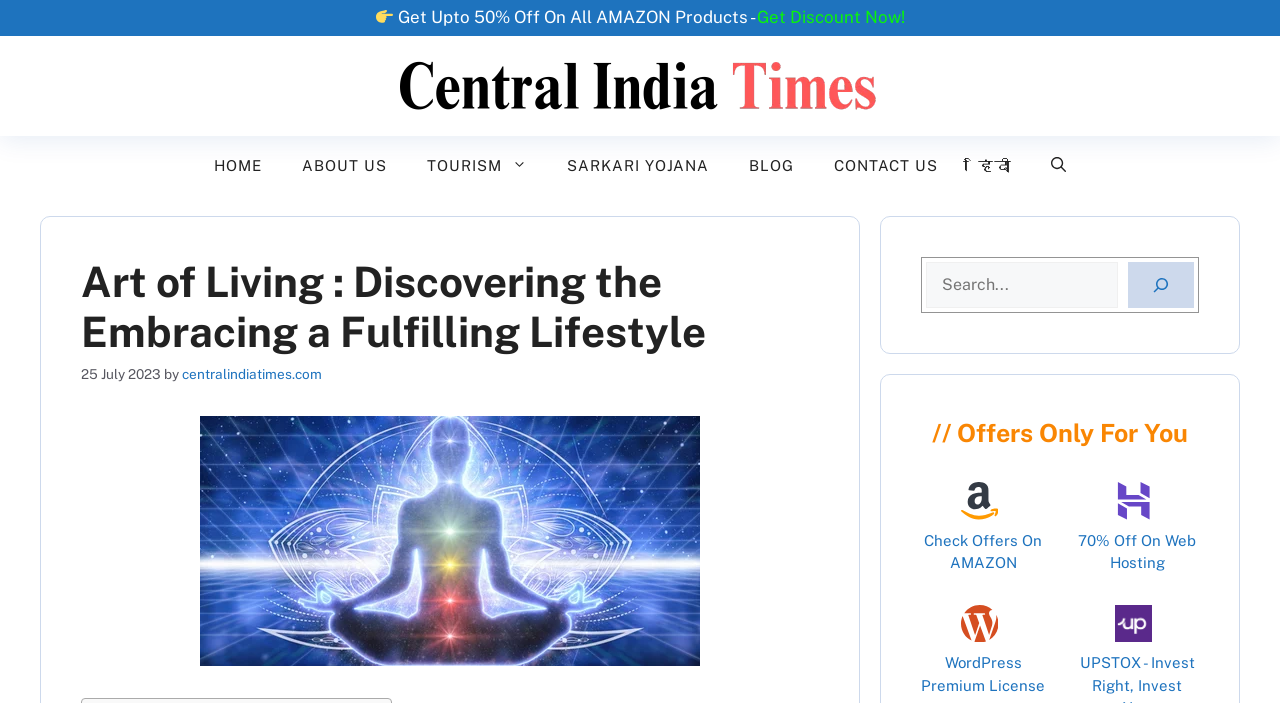What is the title or heading displayed on the webpage?

Art of Living : Discovering the Embracing a Fulfilling Lifestyle